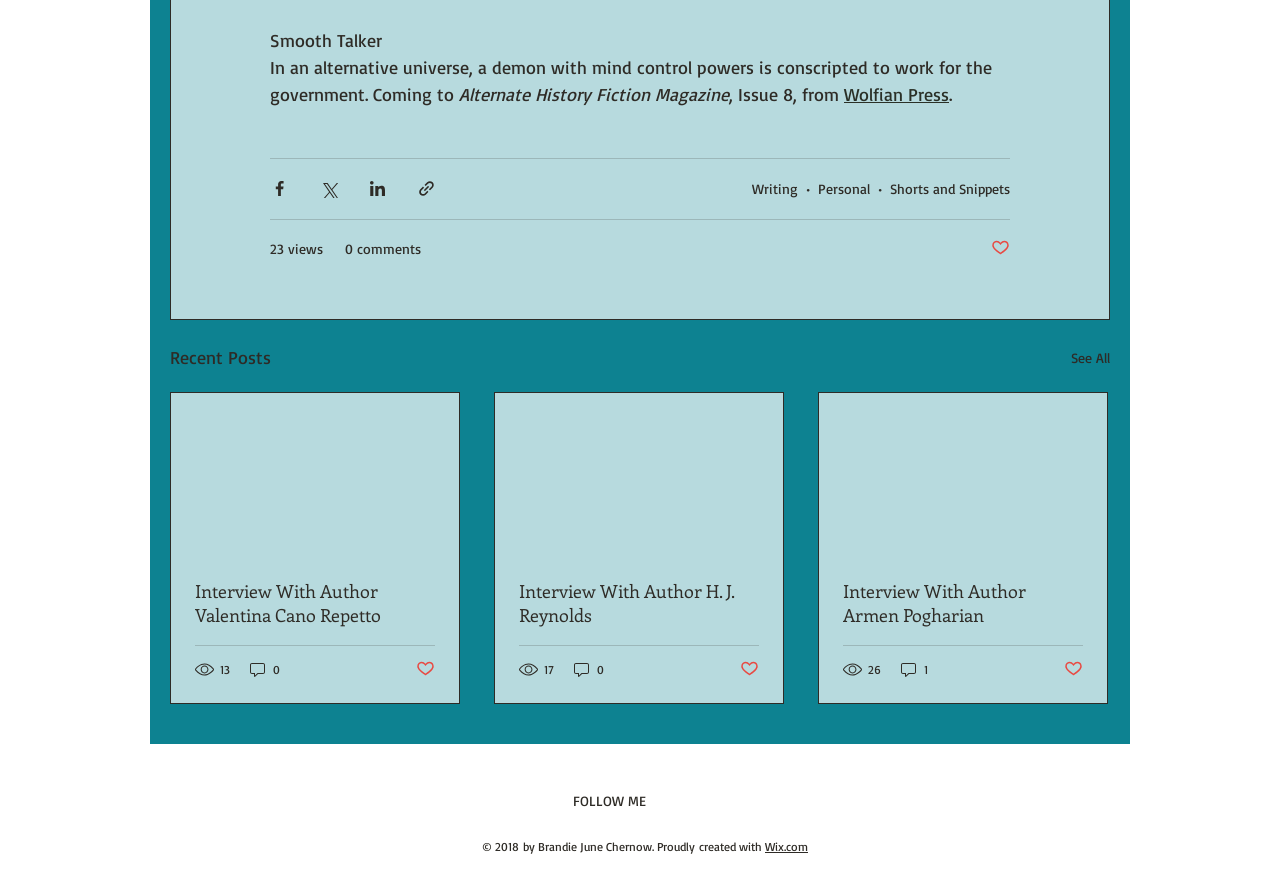Identify the bounding box coordinates for the element that needs to be clicked to fulfill this instruction: "Follow on Twitter". Provide the coordinates in the format of four float numbers between 0 and 1: [left, top, right, bottom].

[0.526, 0.908, 0.542, 0.932]